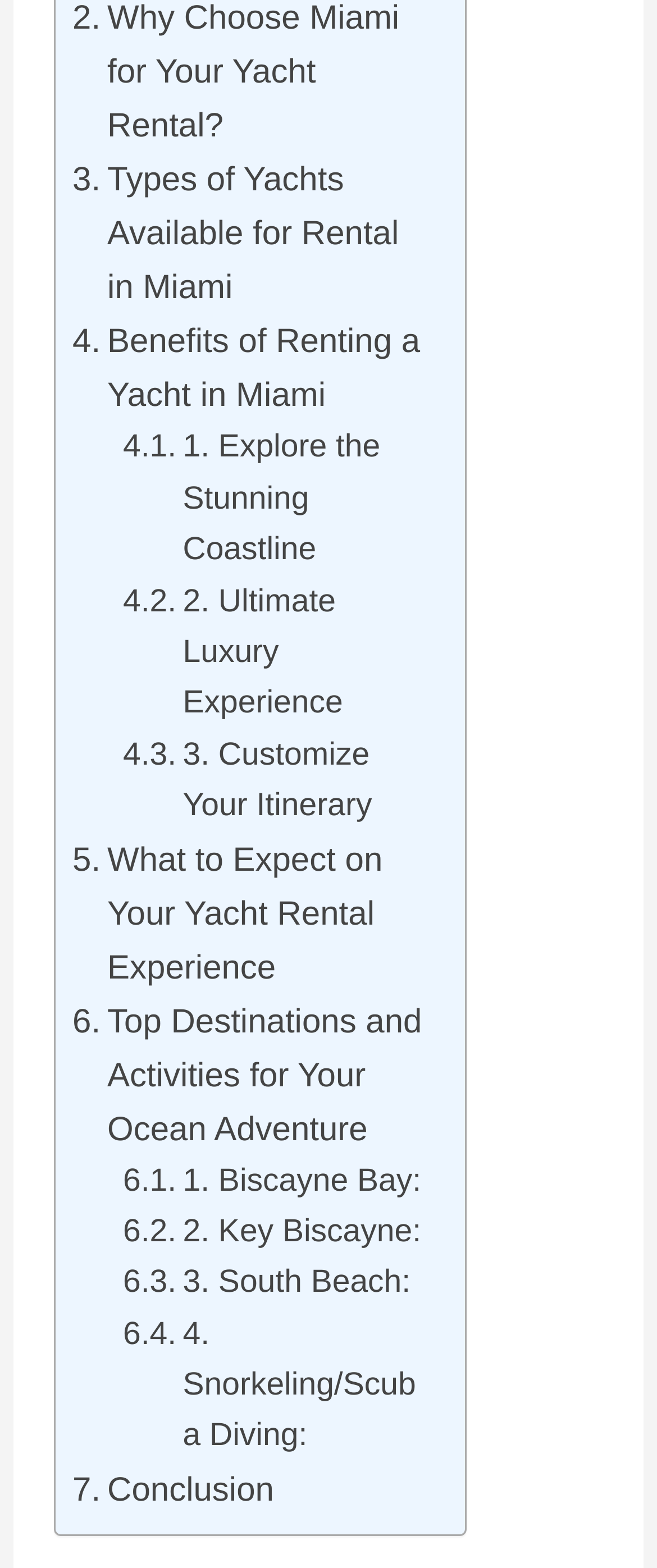Provide the bounding box coordinates of the area you need to click to execute the following instruction: "Share this post on Facebook".

None